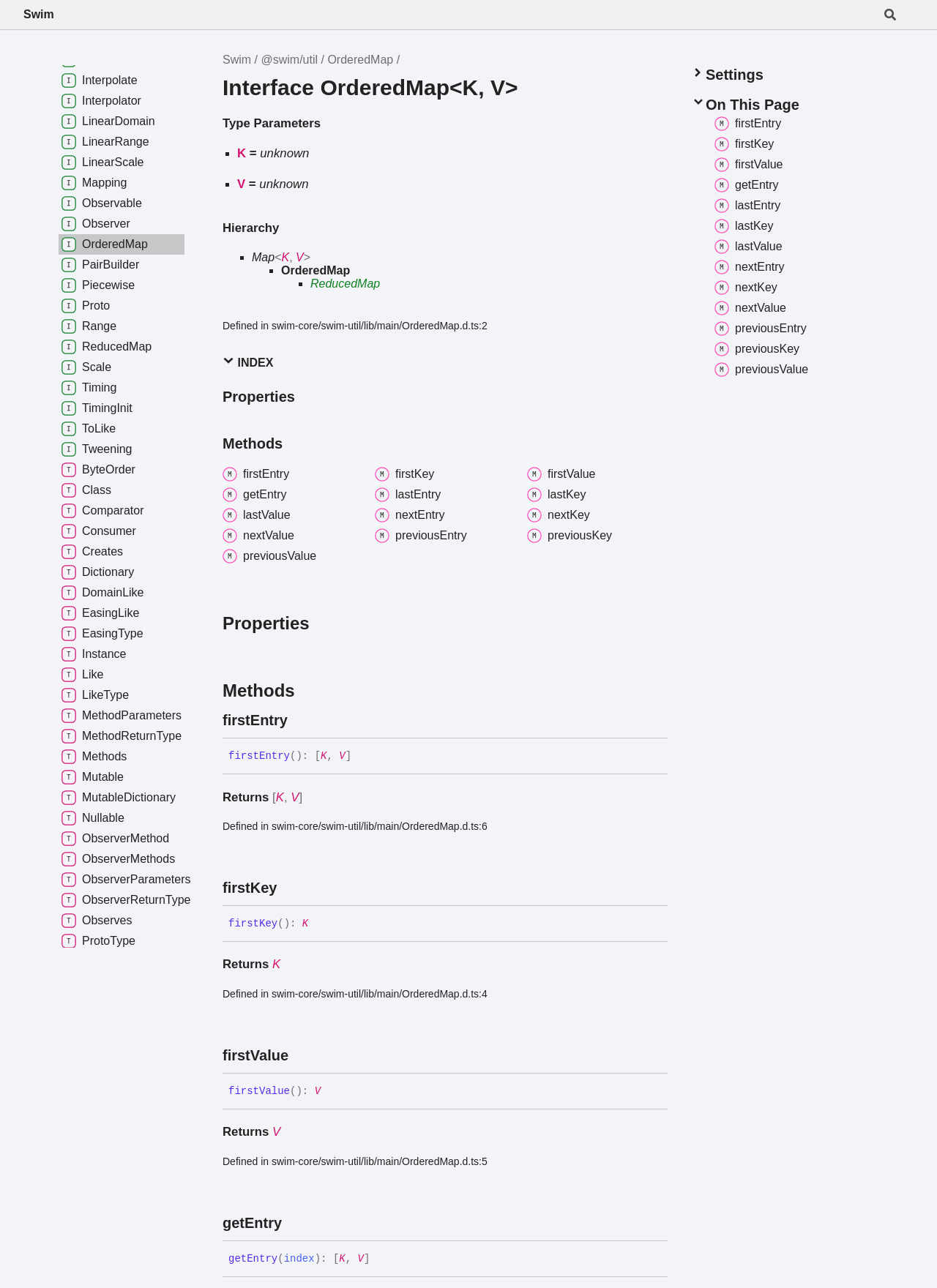In which file is OrderedMap defined?
Refer to the image and answer the question using a single word or phrase.

OrderedMap.d.ts